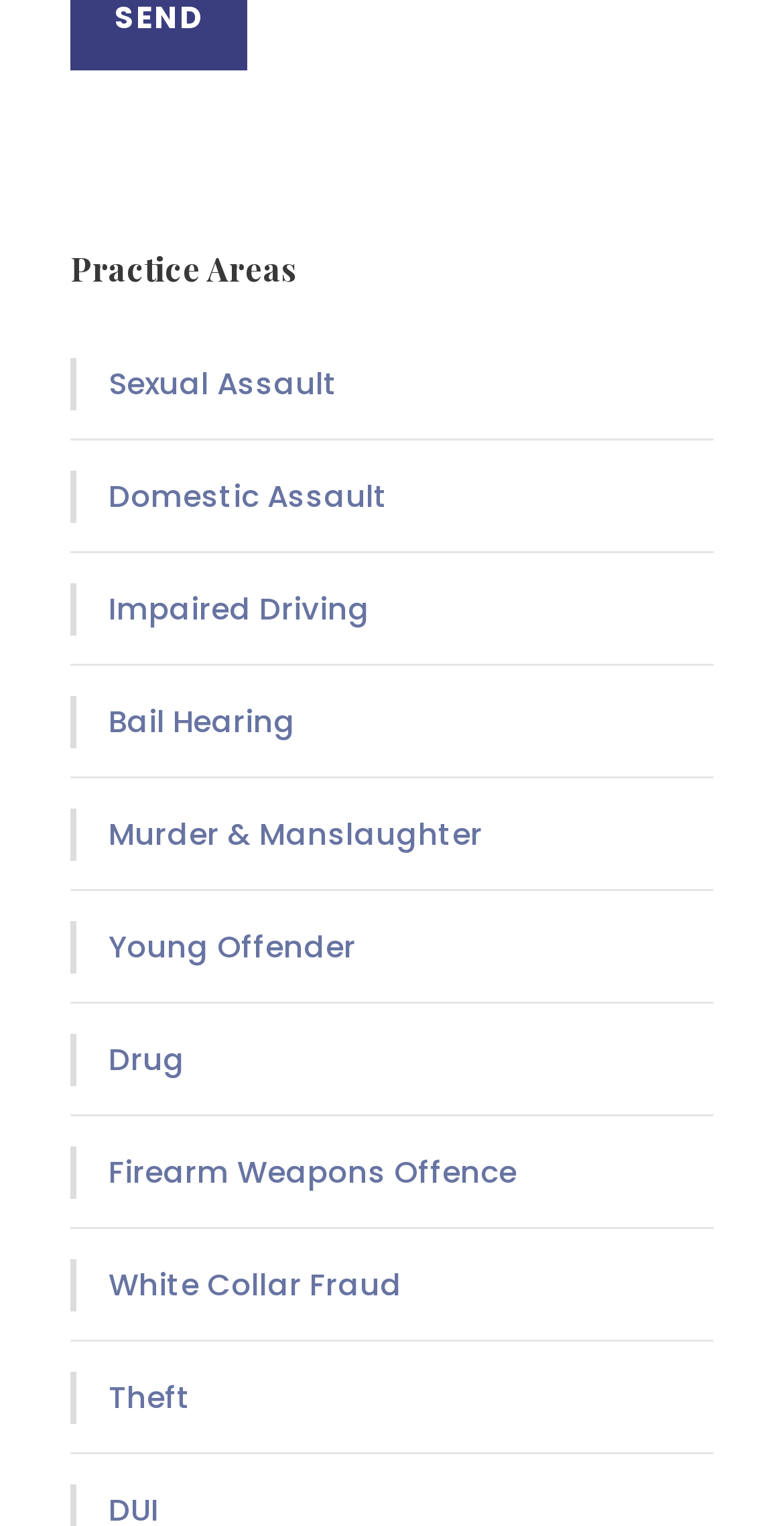Is Theft a practice area related to driving?
Look at the image and provide a short answer using one word or a phrase.

No